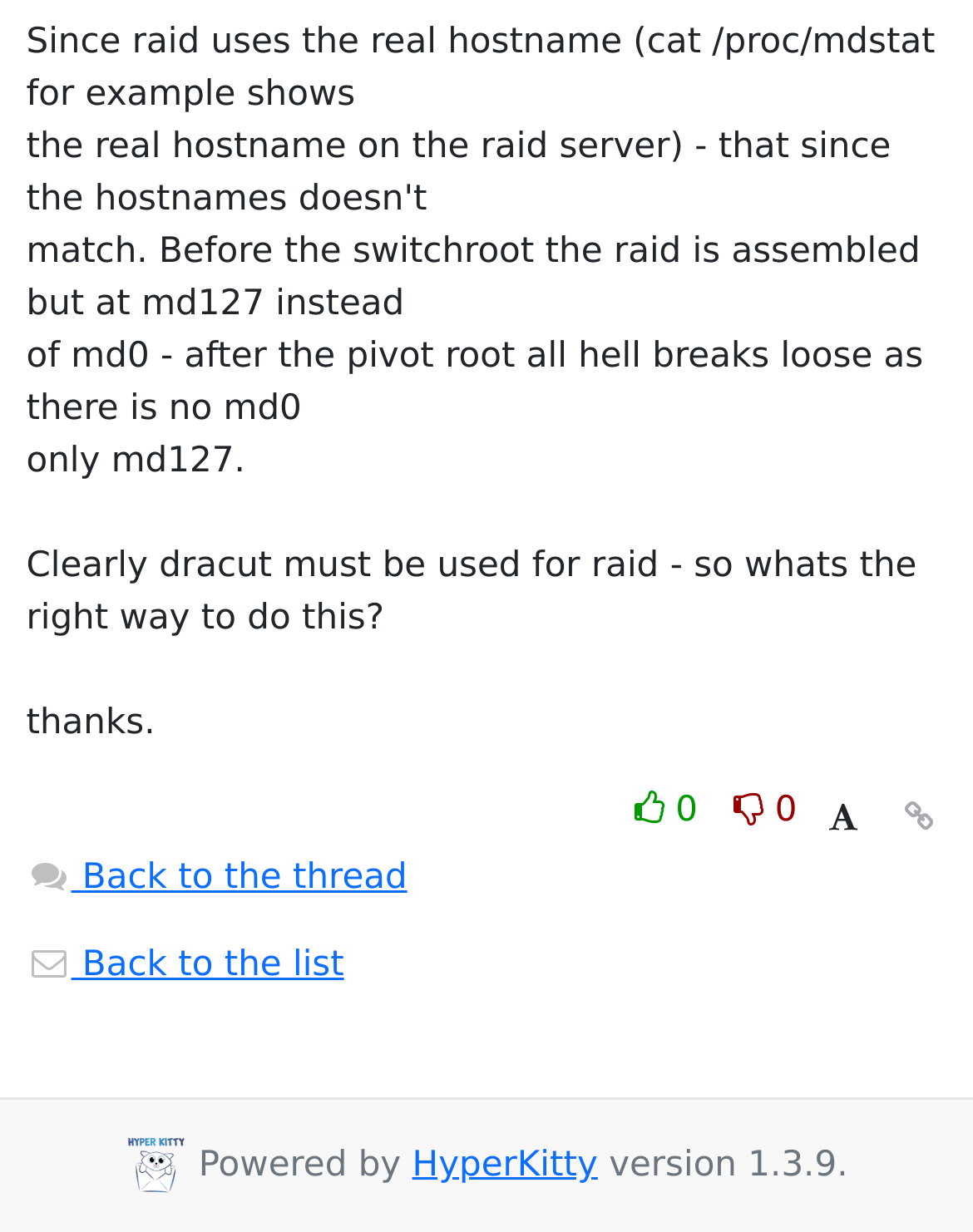What is the name of the software powering this website?
Provide a detailed answer to the question using information from the image.

I found the answer by looking at the bottom of the webpage, where it says 'Powered by HyperKitty' along with the version number.